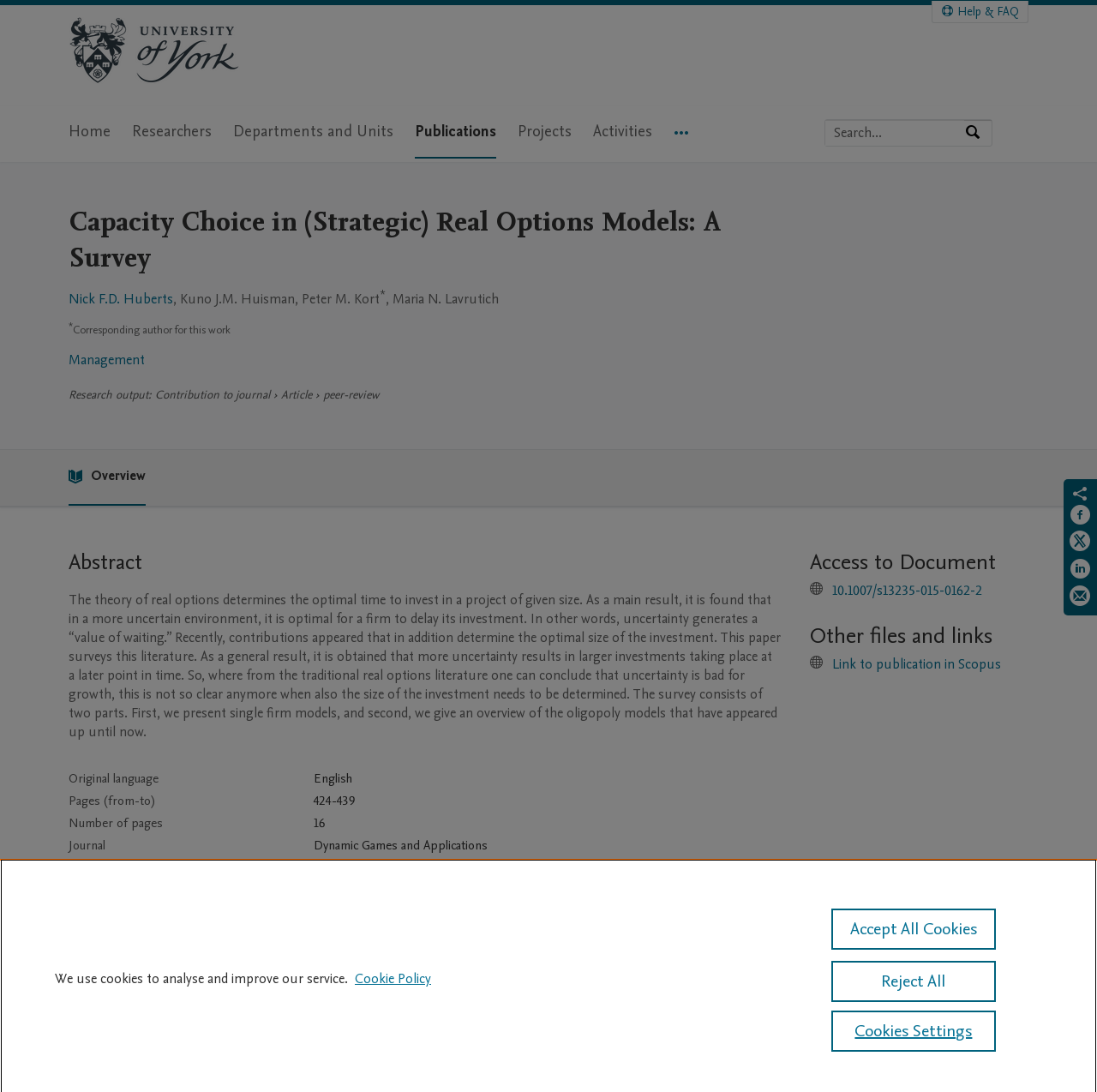Please pinpoint the bounding box coordinates for the region I should click to adhere to this instruction: "Go to York Research Database Home".

[0.062, 0.016, 0.219, 0.082]